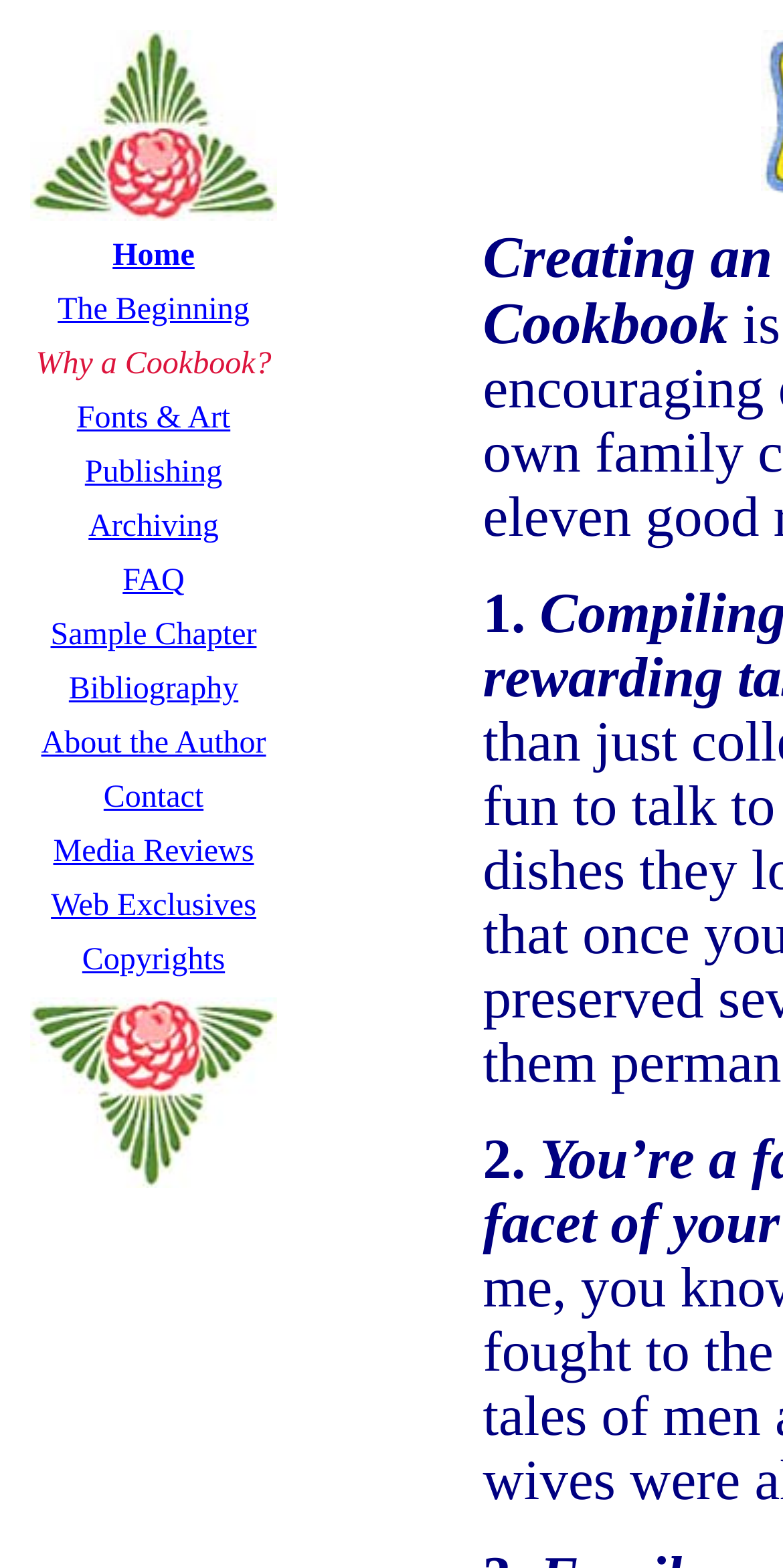Please locate the bounding box coordinates of the element that should be clicked to achieve the given instruction: "View Fonts & Art".

[0.098, 0.256, 0.294, 0.278]